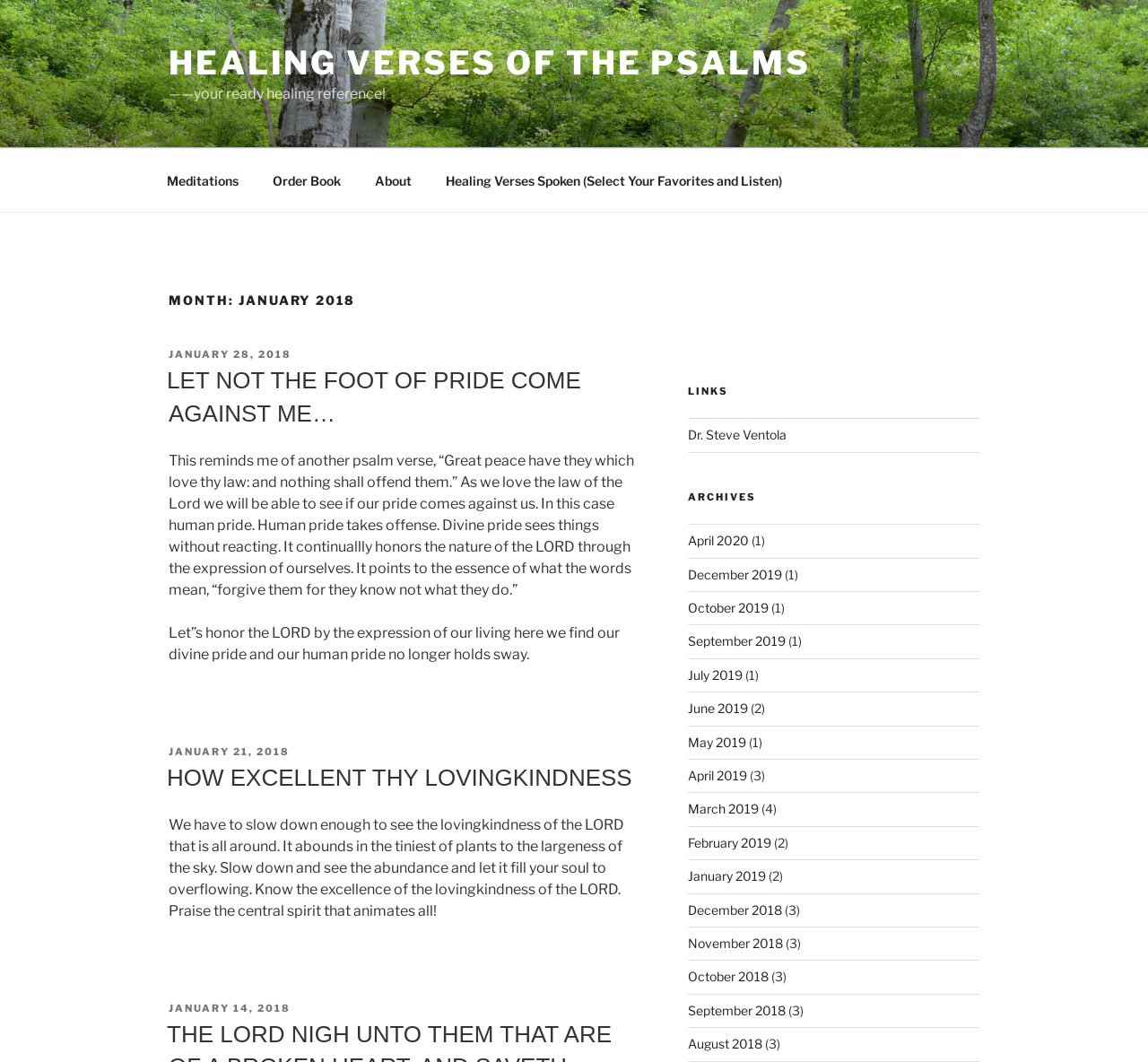Identify the bounding box coordinates of the region I need to click to complete this instruction: "Explore the 'Healing Verses Spoken' section".

[0.374, 0.149, 0.695, 0.19]